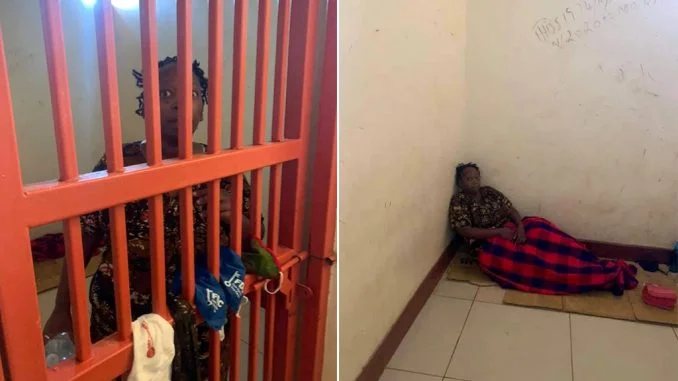What is the color of the blanket?
Please use the visual content to give a single word or phrase answer.

Red and black